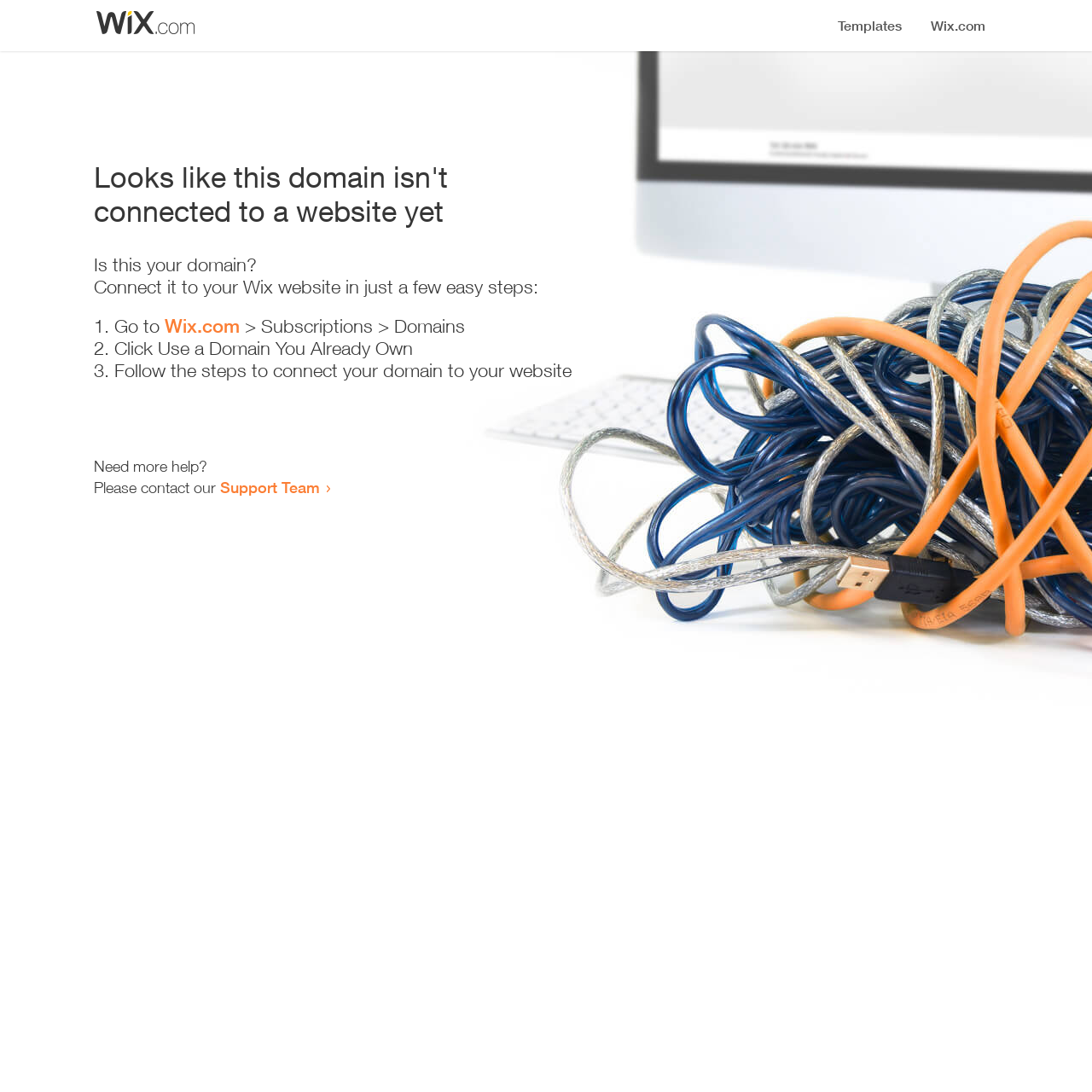Locate the bounding box of the UI element described by: "Support Team" in the given webpage screenshot.

[0.202, 0.438, 0.293, 0.455]